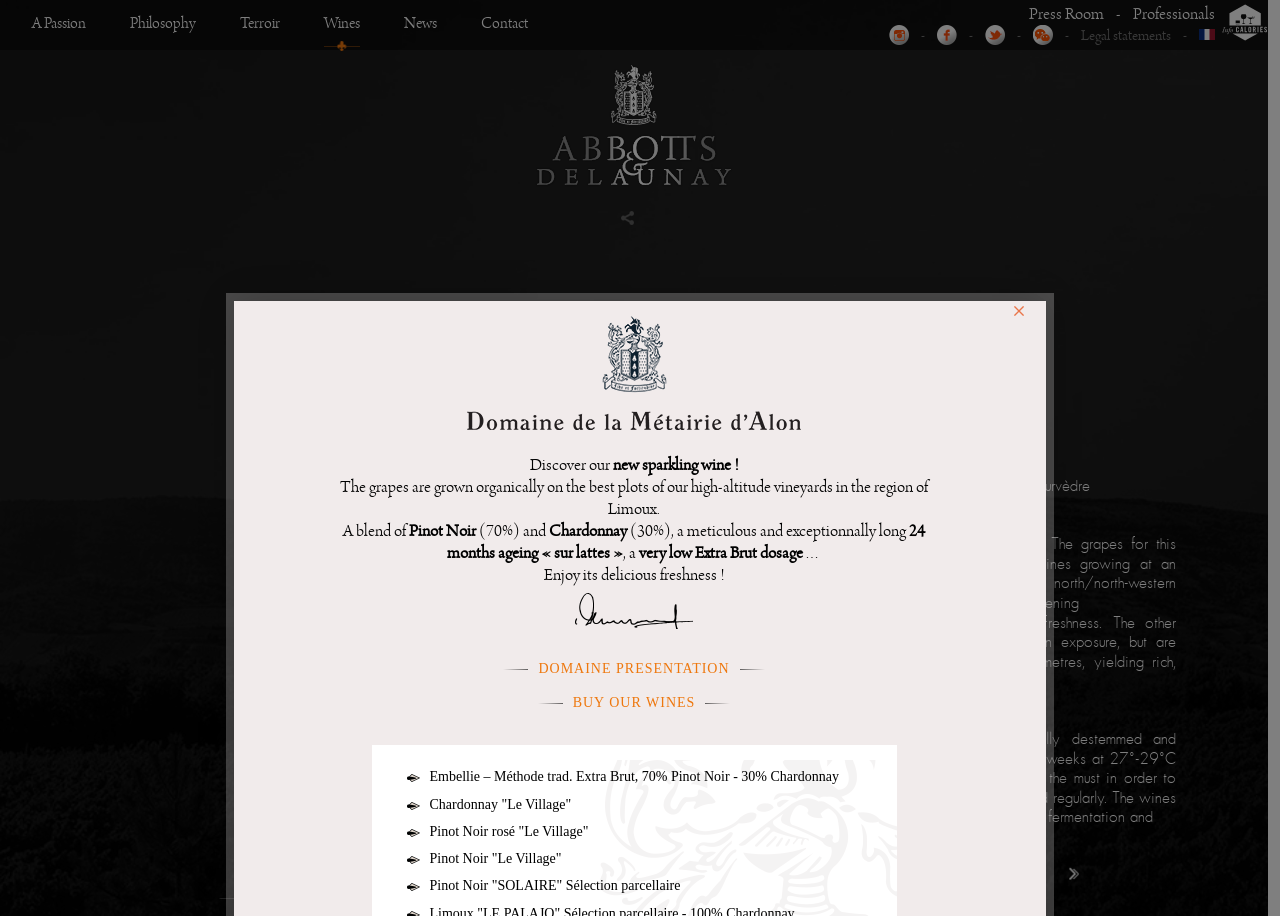What grape varieties are used in the sparkling wine?
Answer the question based on the image using a single word or a brief phrase.

Pinot Noir and Chardonnay